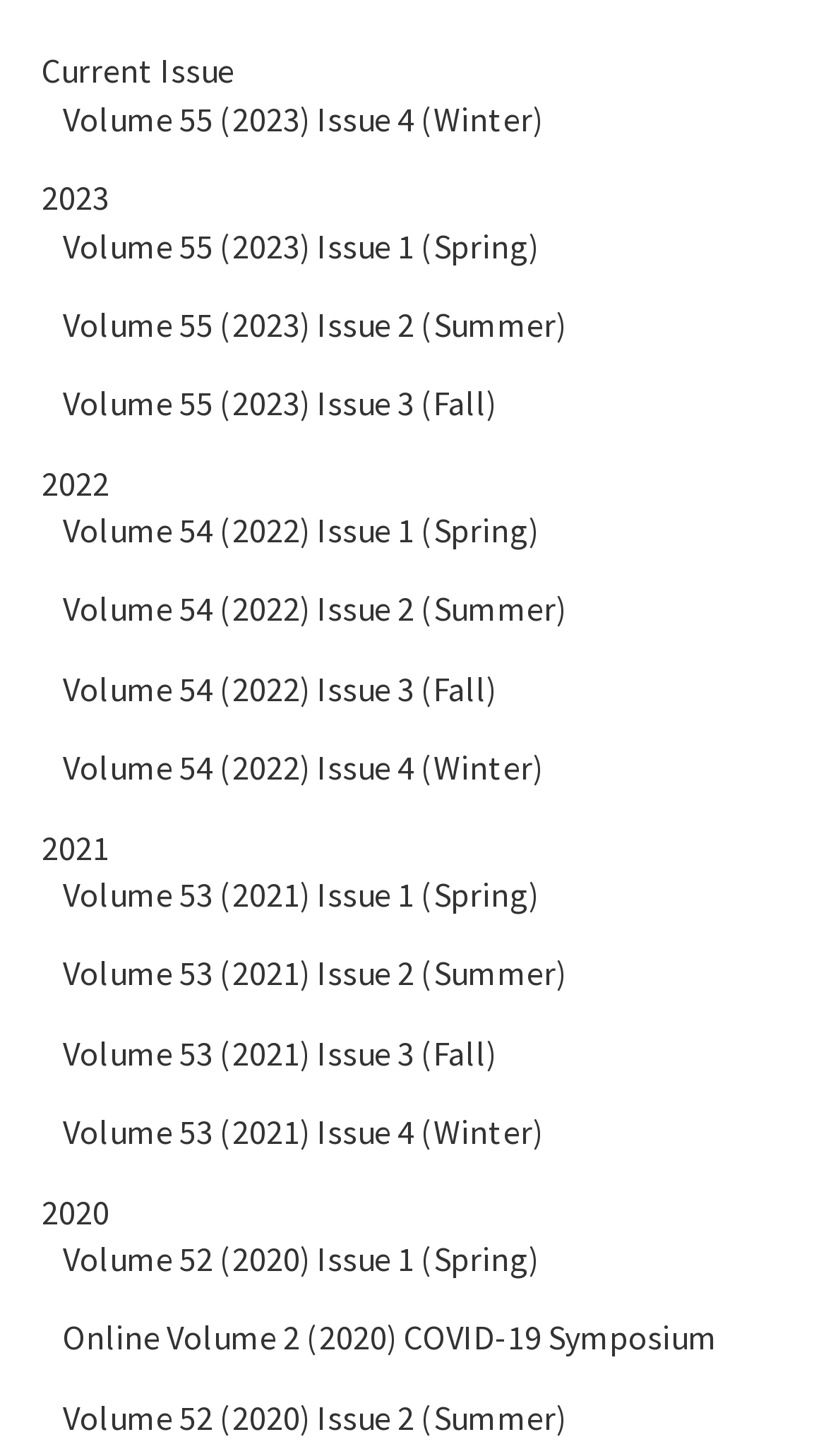How many volumes are available for 2023?
Look at the screenshot and respond with a single word or phrase.

1